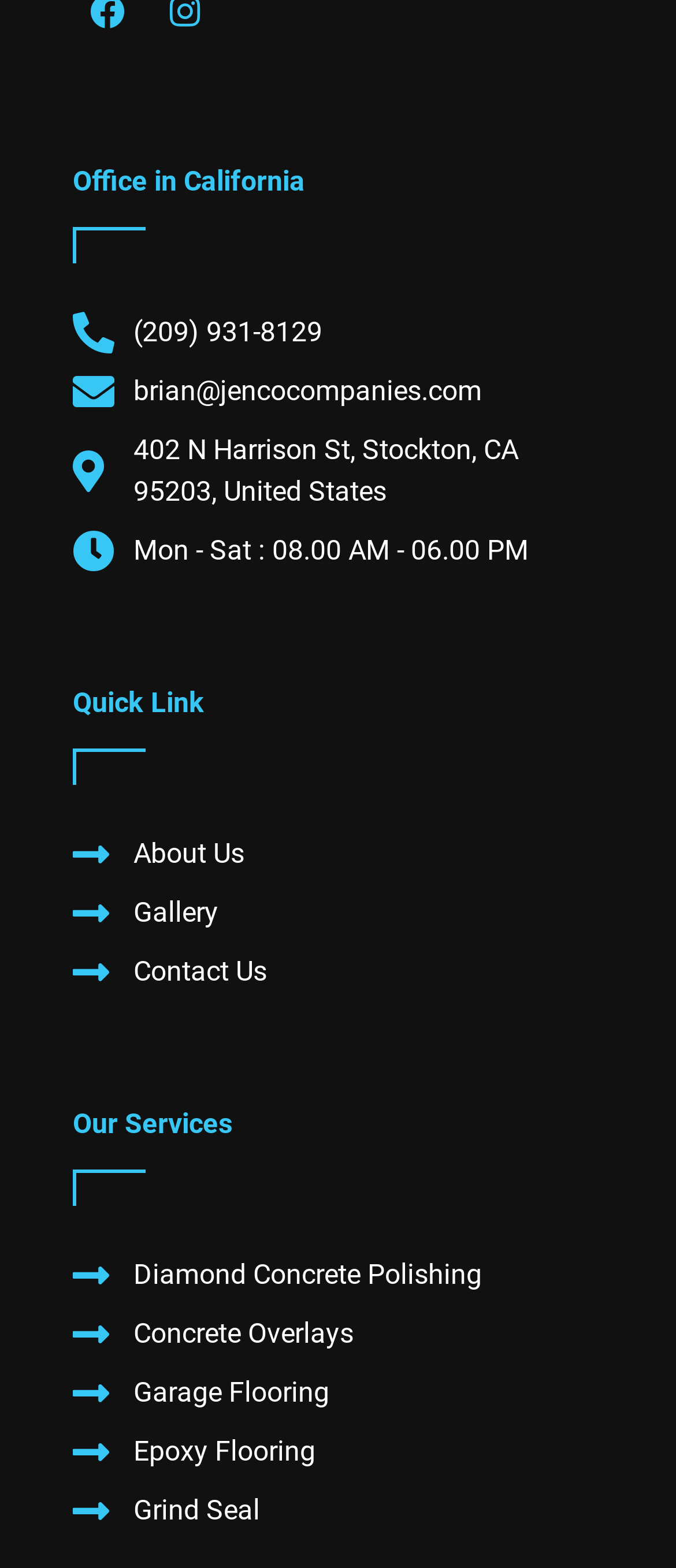What are the office hours?
Based on the content of the image, thoroughly explain and answer the question.

The office hours can be found in the StaticText element with the text 'Mon - Sat : 08.00 AM - 06.00 PM' which is located below the address of the office.